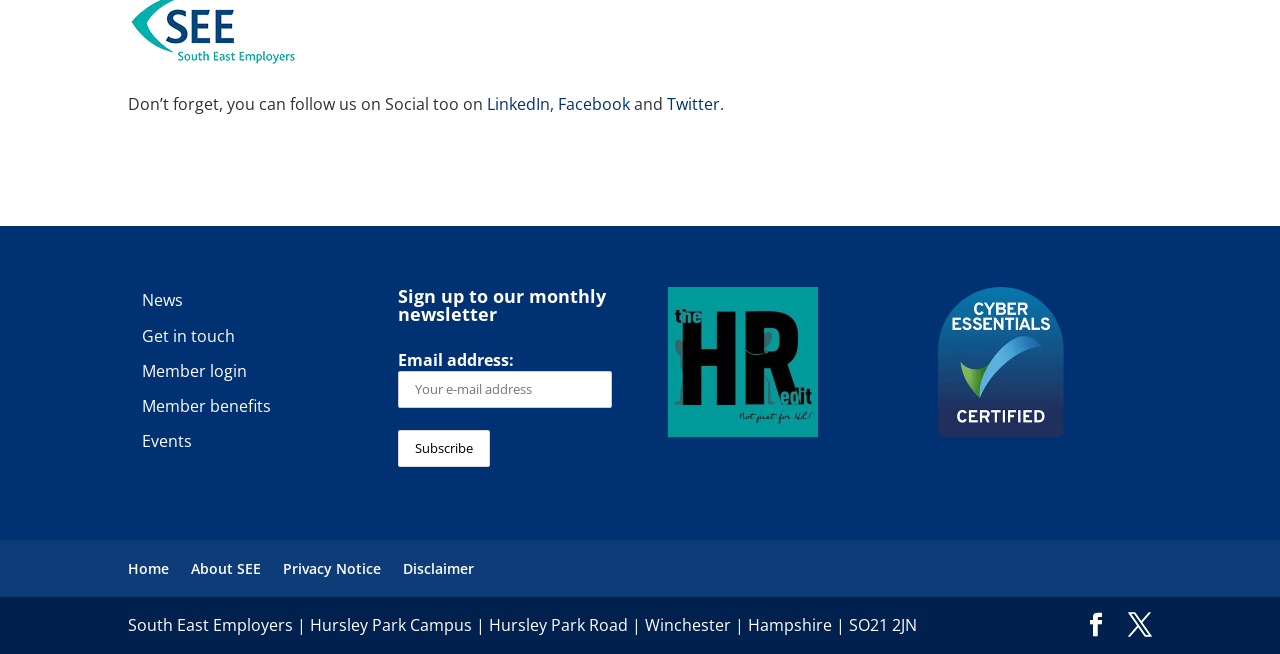Determine the bounding box coordinates of the clickable region to execute the instruction: "Login as a member". The coordinates should be four float numbers between 0 and 1, denoted as [left, top, right, bottom].

[0.111, 0.55, 0.193, 0.584]